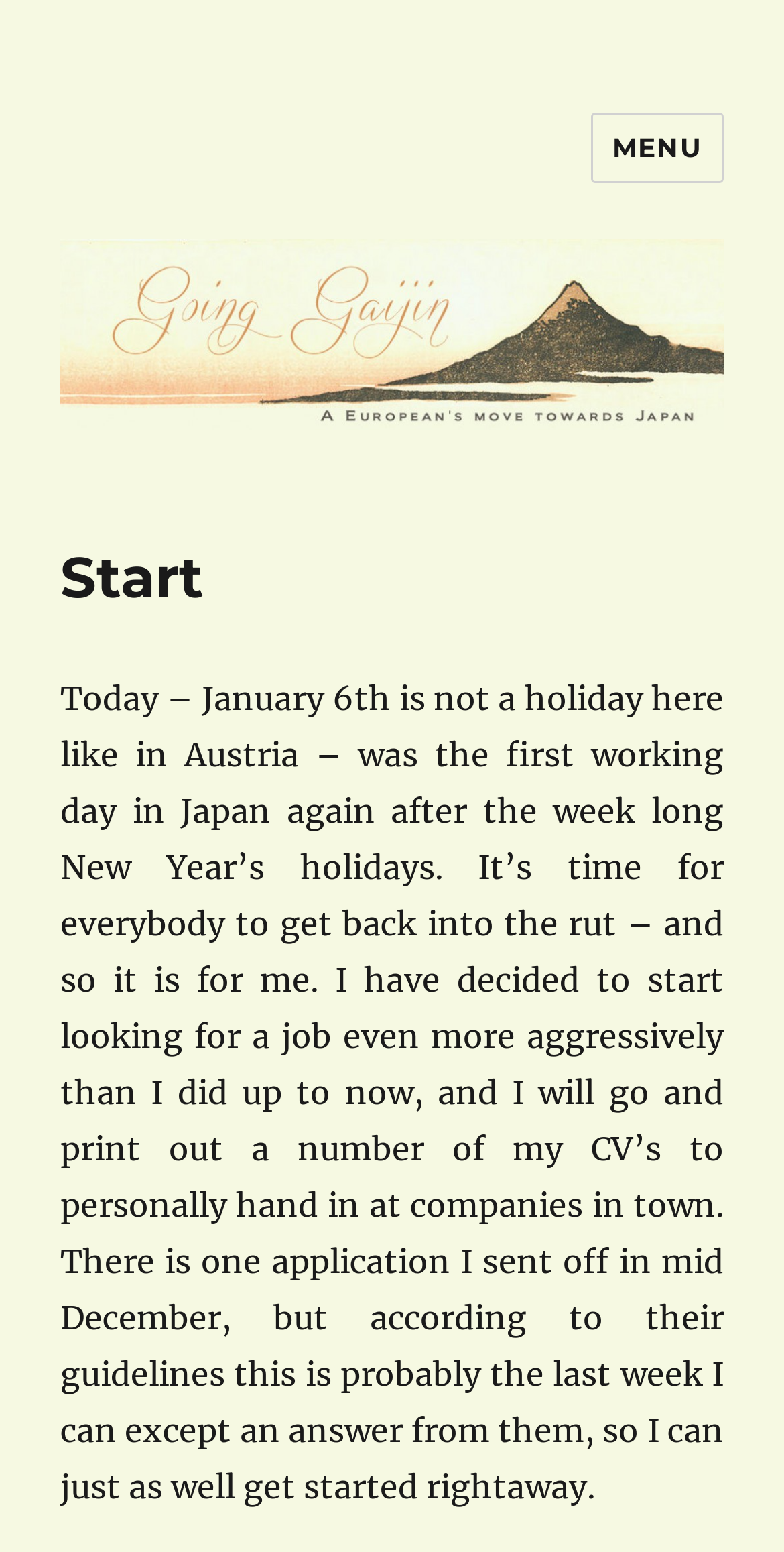Use one word or a short phrase to answer the question provided: 
What is the author's current situation?

back to work after New Year's holidays